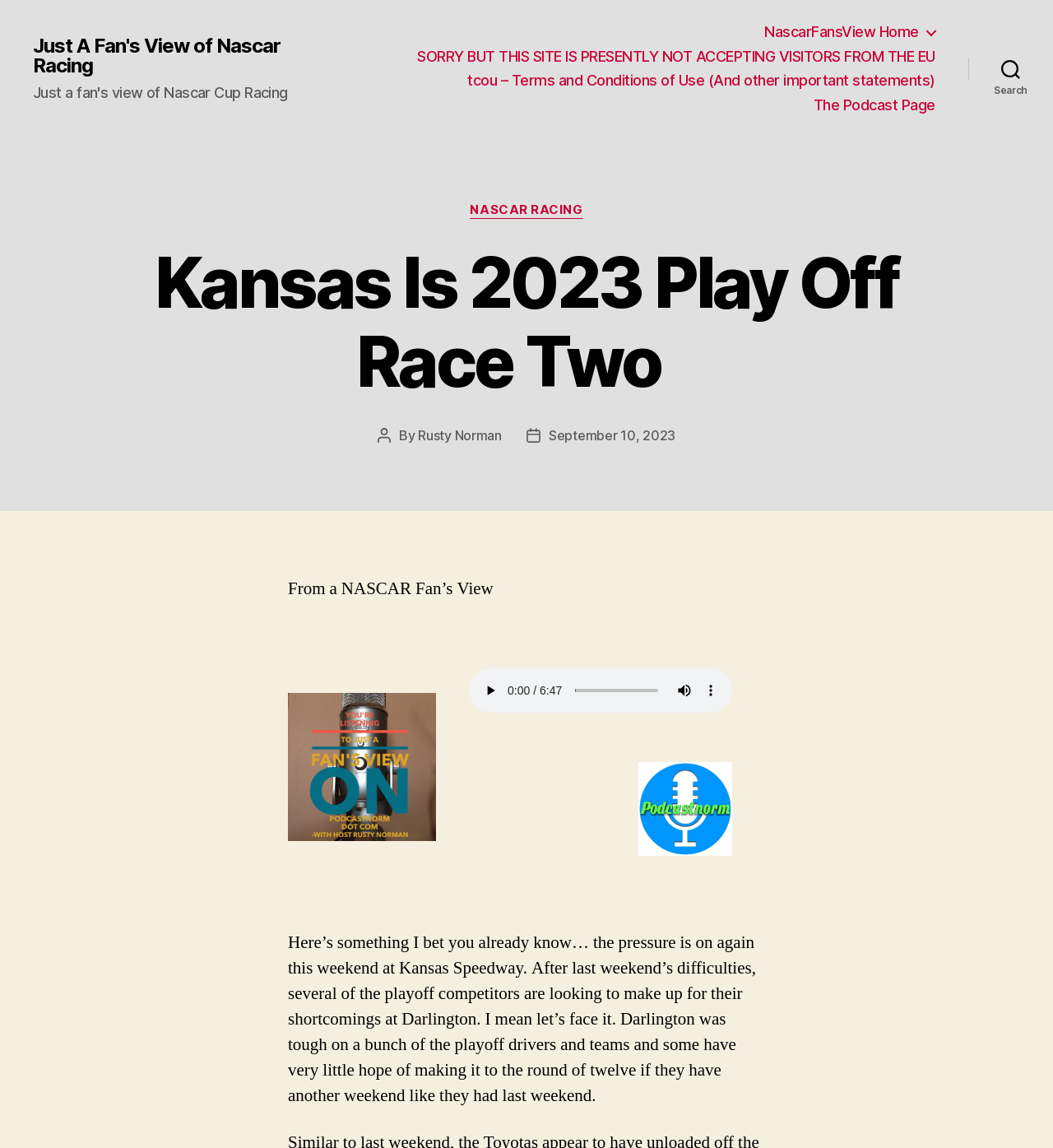Using the provided element description: "Nascar Racing", determine the bounding box coordinates of the corresponding UI element in the screenshot.

[0.446, 0.177, 0.554, 0.191]